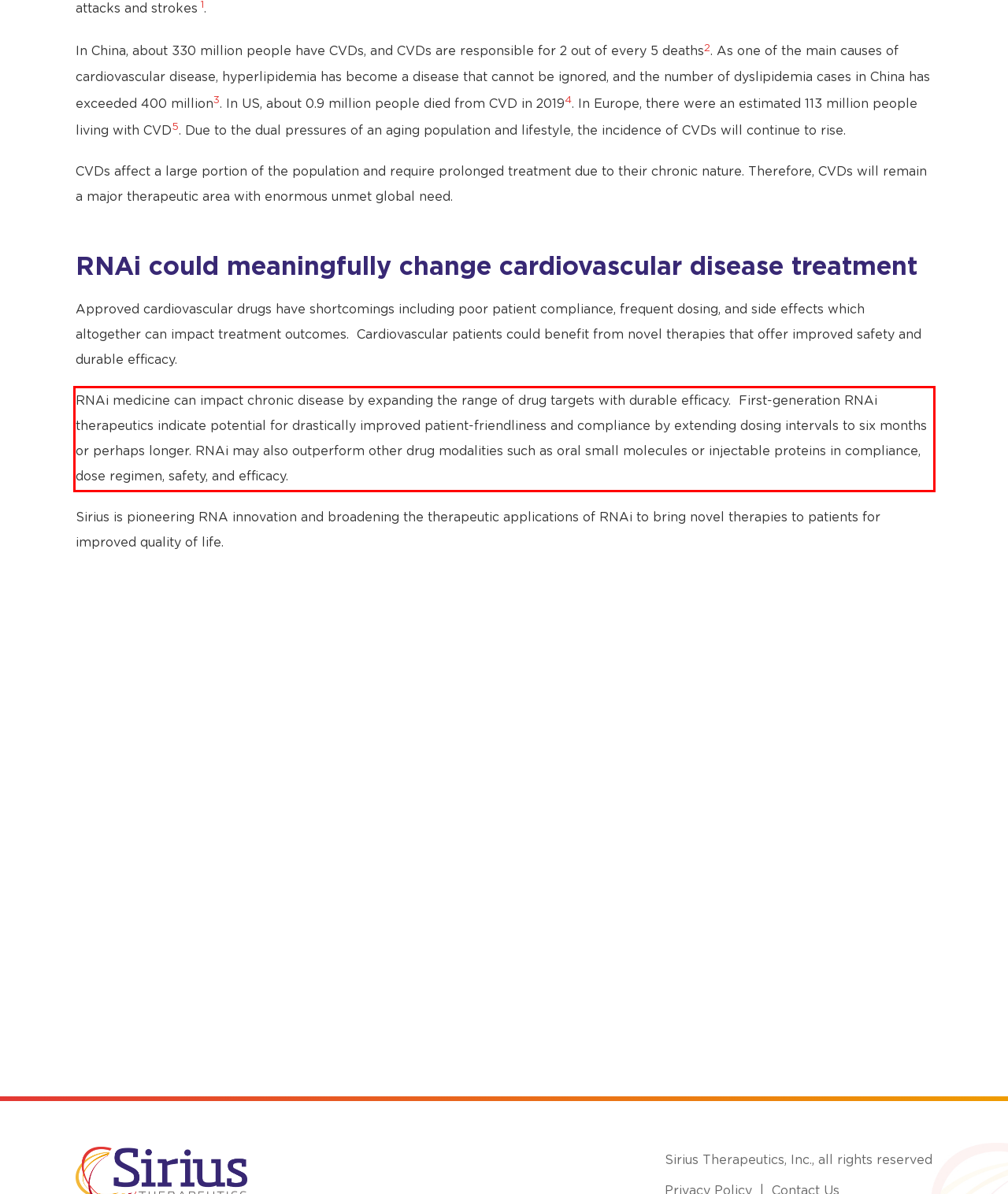Identify the text within the red bounding box on the webpage screenshot and generate the extracted text content.

RNAi medicine can impact chronic disease by expanding the range of drug targets with durable efficacy. First-generation RNAi therapeutics indicate potential for drastically improved patient-friendliness and compliance by extending dosing intervals to six months or perhaps longer. RNAi may also outperform other drug modalities such as oral small molecules or injectable proteins in compliance, dose regimen, safety, and efficacy.